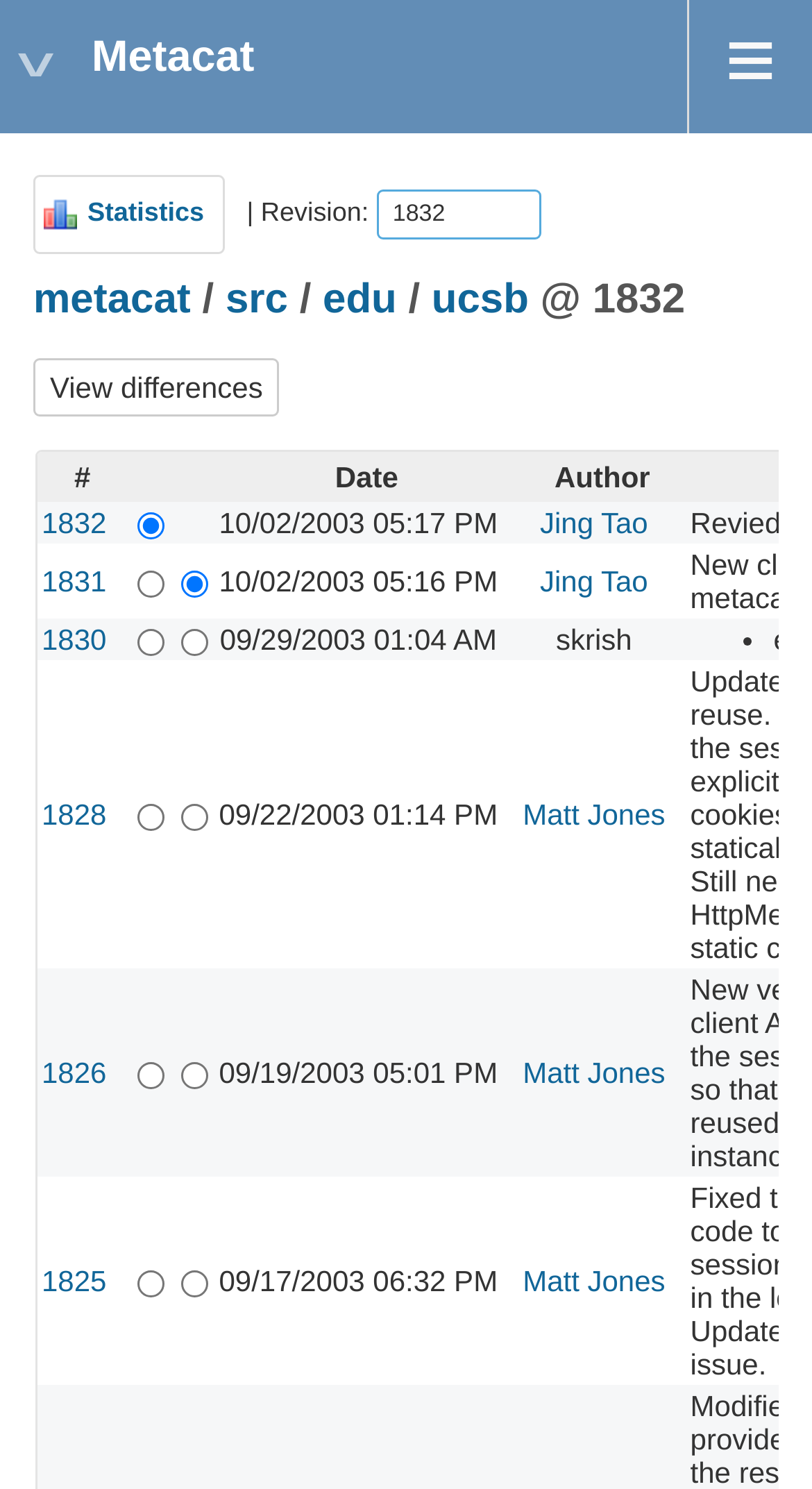Highlight the bounding box of the UI element that corresponds to this description: "1825".

[0.051, 0.849, 0.131, 0.871]